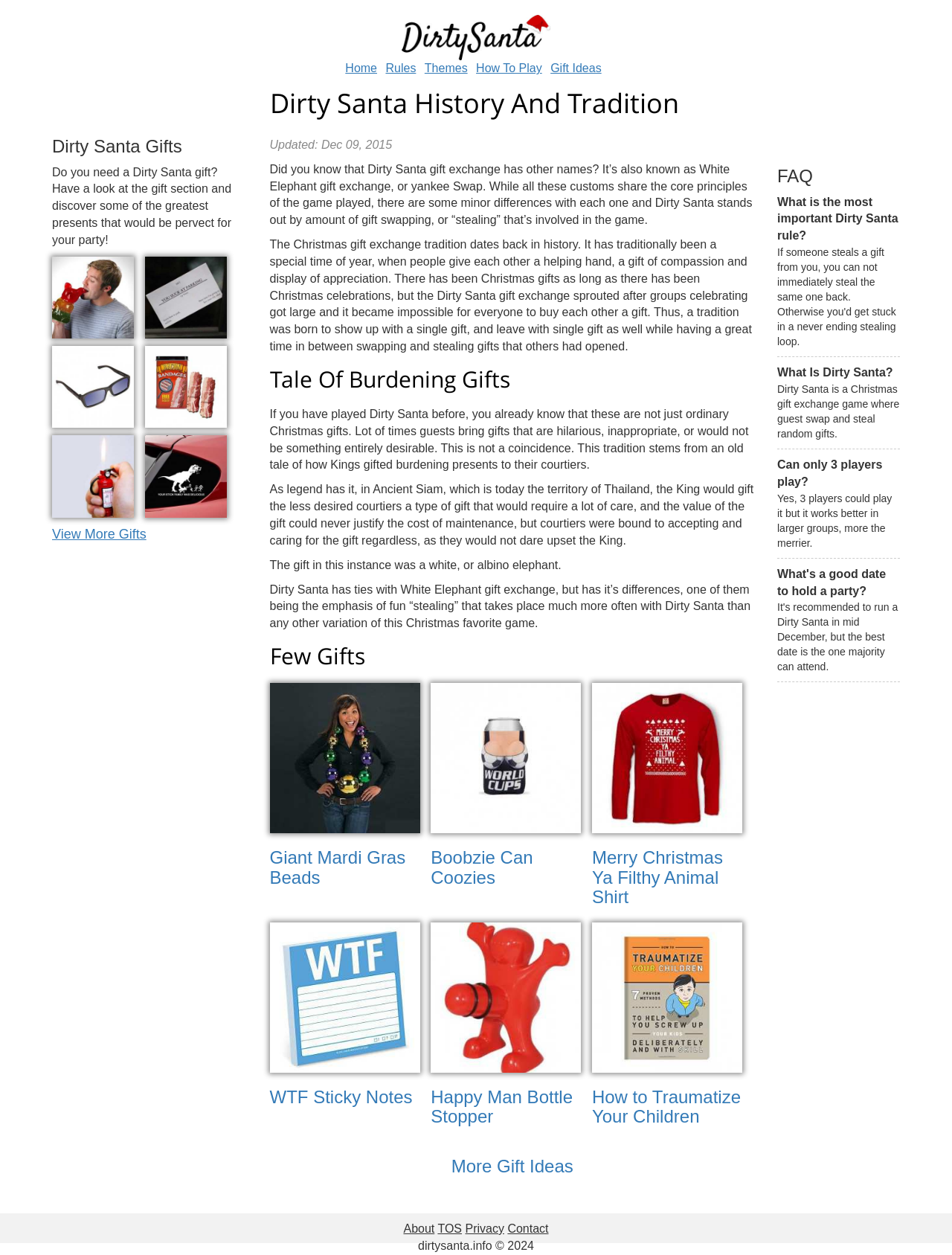Using the element description: "Gift Ideas", determine the bounding box coordinates for the specified UI element. The coordinates should be four float numbers between 0 and 1, [left, top, right, bottom].

[0.578, 0.048, 0.632, 0.062]